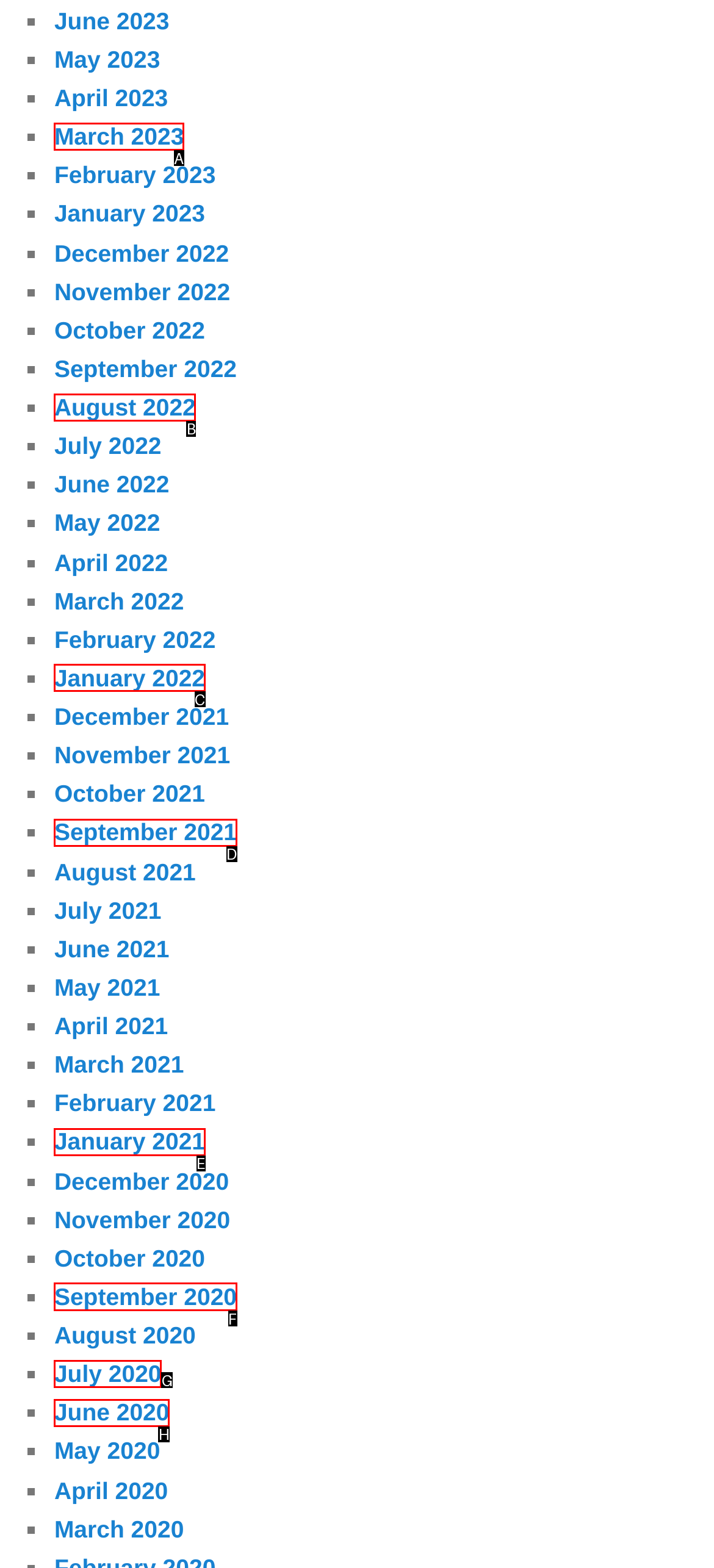What is the letter of the UI element you should click to View September 2020? Provide the letter directly.

F